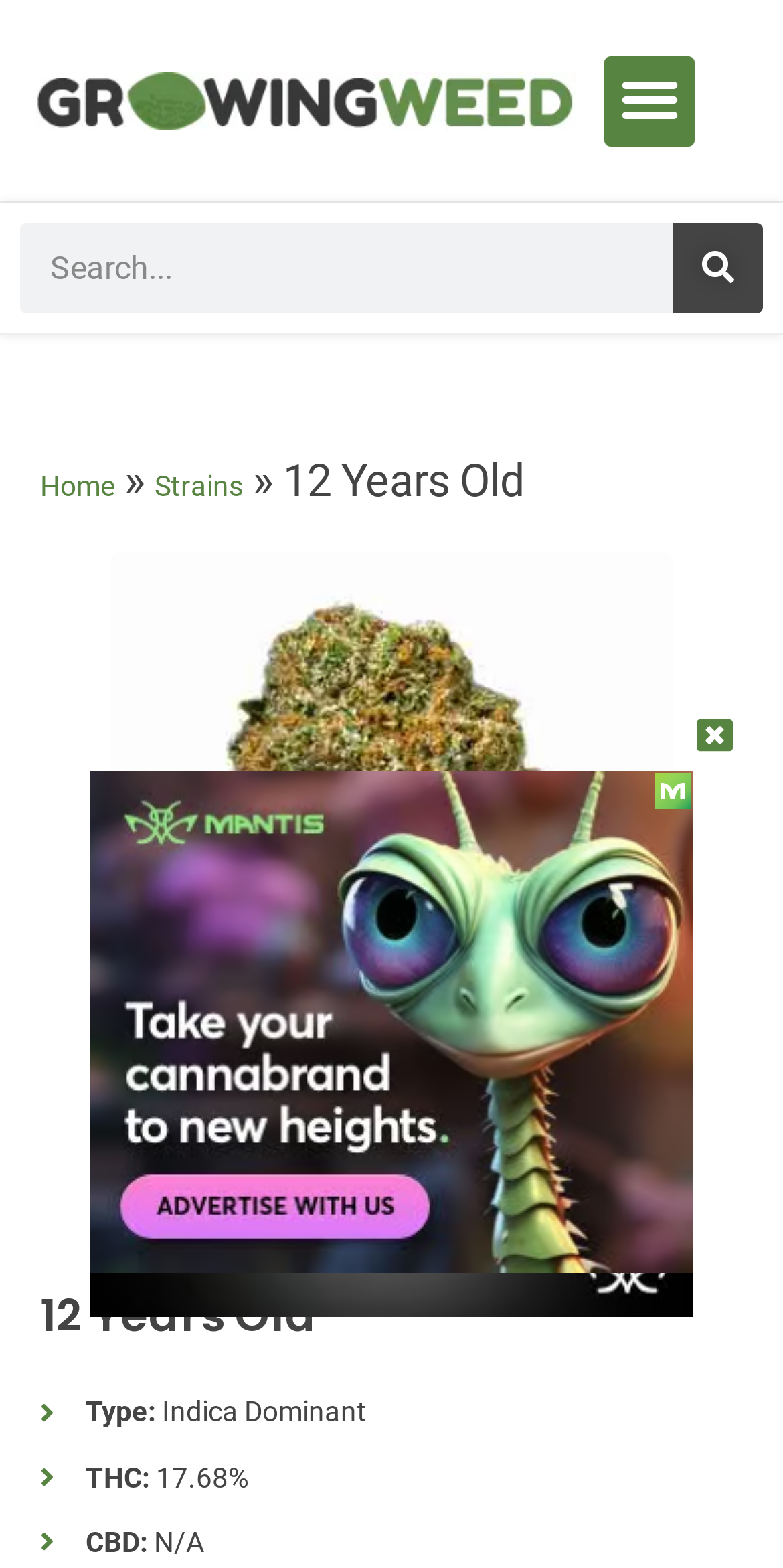Respond to the question below with a single word or phrase:
What is the THC percentage of 12 Years Old?

17.68%